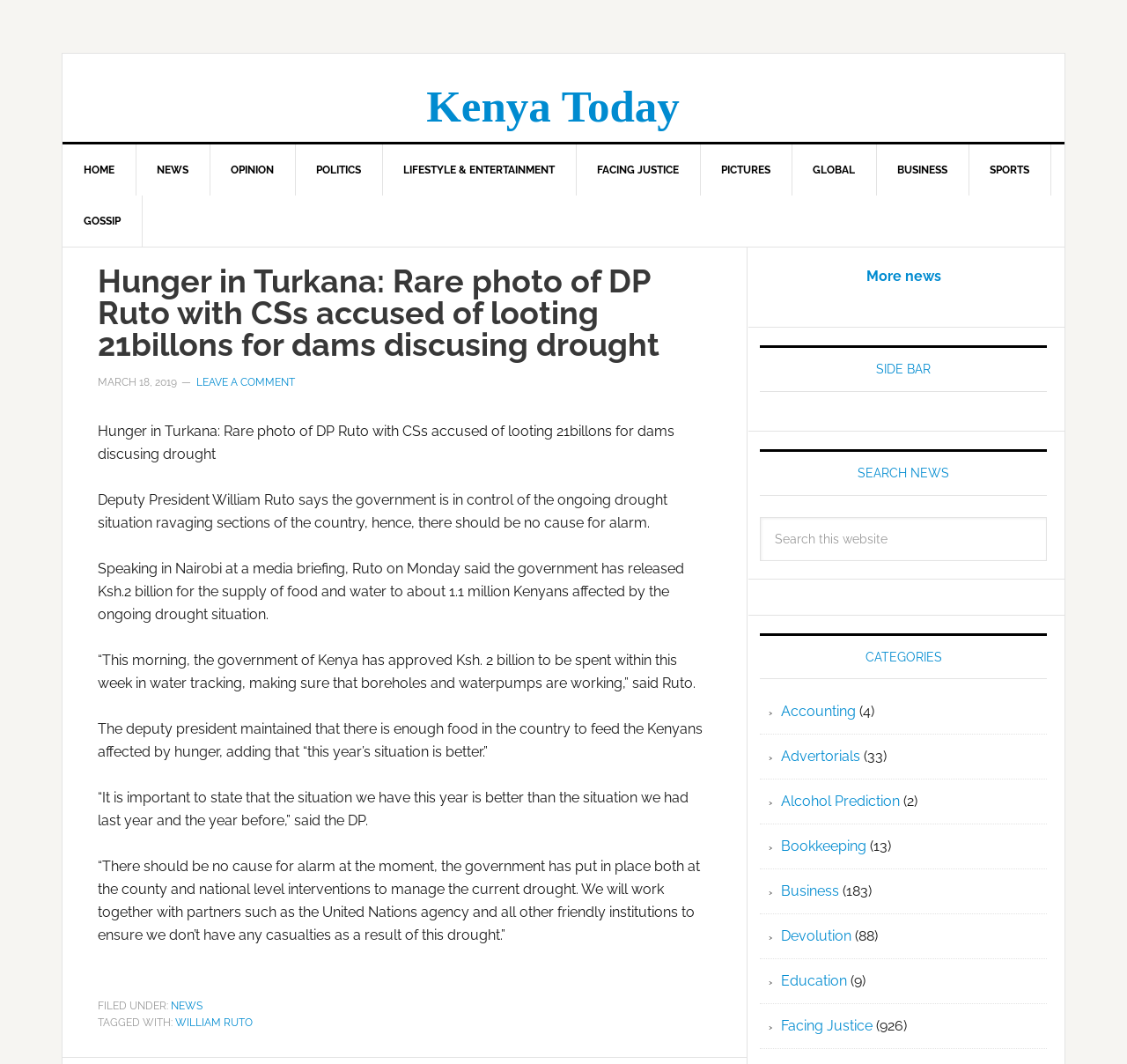Please identify the bounding box coordinates of the element I need to click to follow this instruction: "View more news".

[0.768, 0.252, 0.835, 0.267]